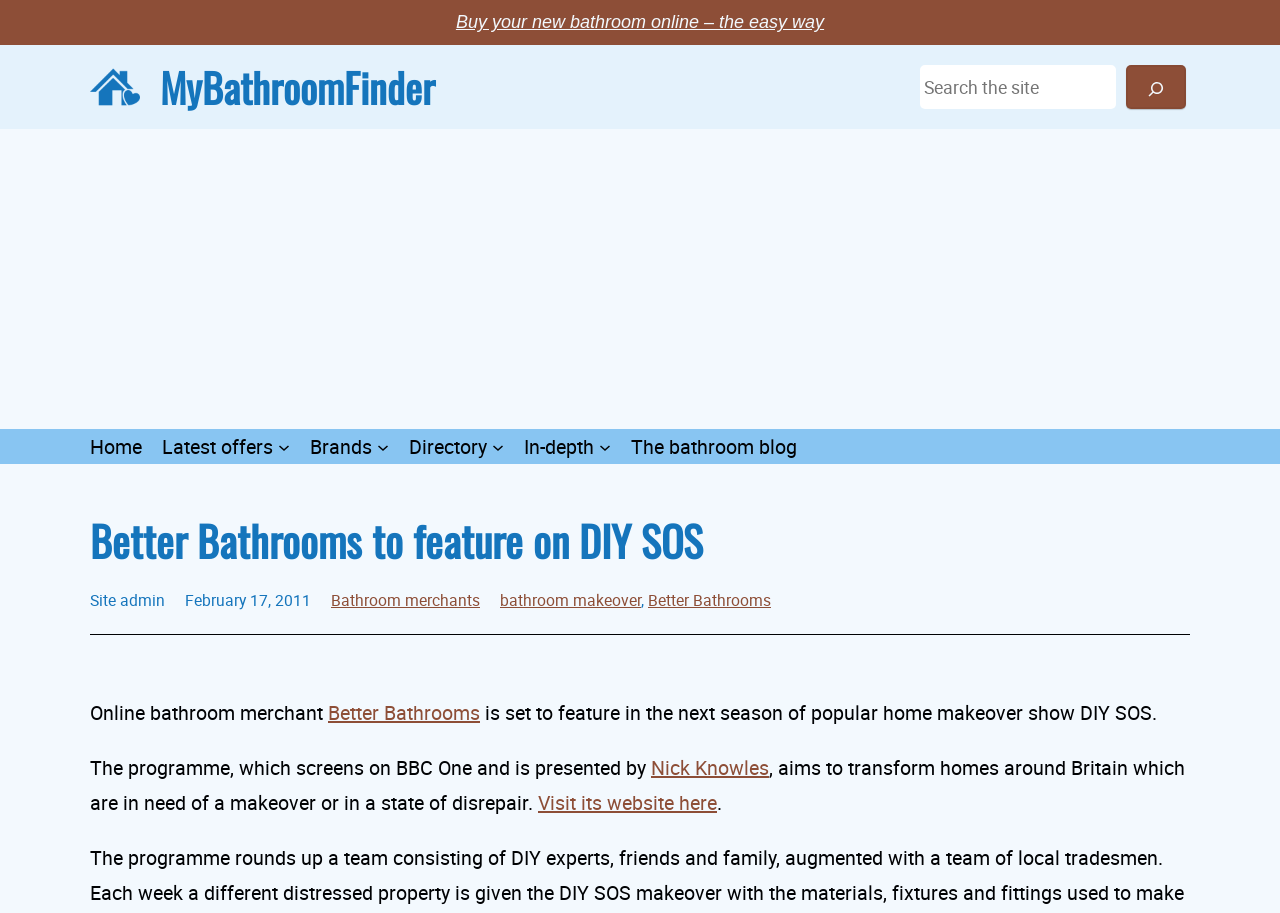Who presents the TV show?
Give a detailed and exhaustive answer to the question.

I found the answer by reading the text 'The programme, which screens on BBC One and is presented by Nick Knowles' which mentions the presenter's name.